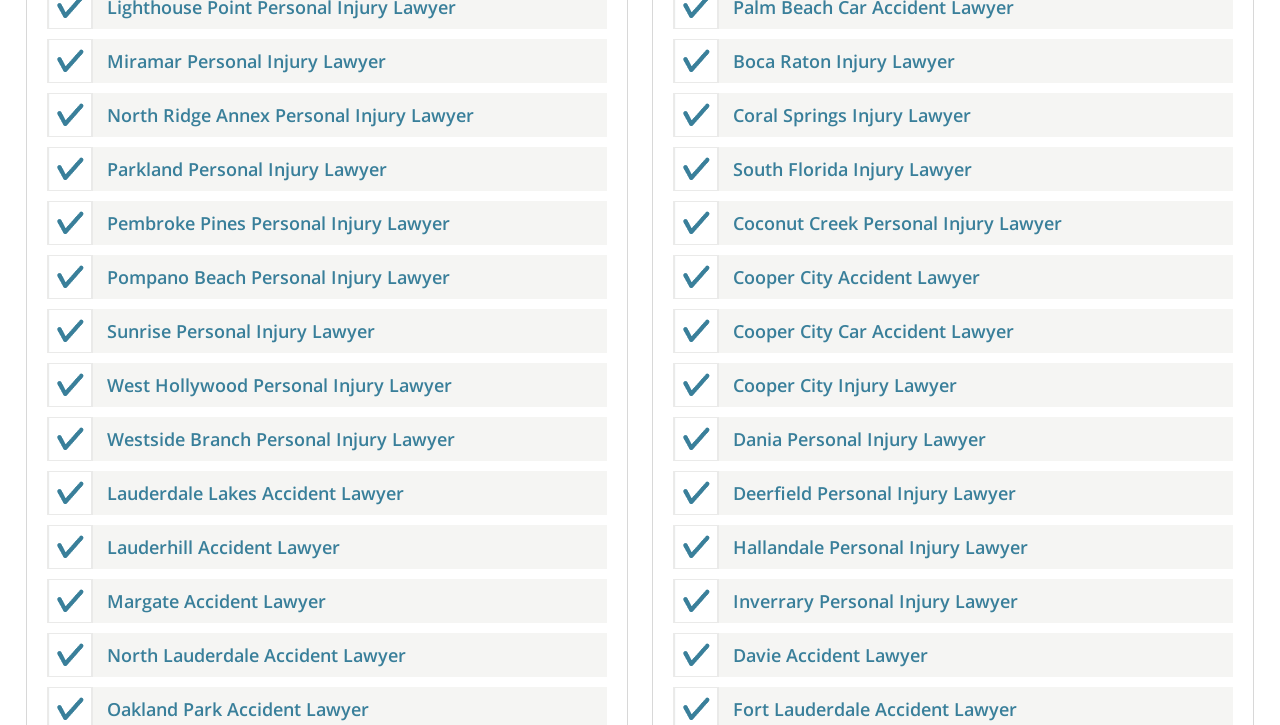Indicate the bounding box coordinates of the element that needs to be clicked to satisfy the following instruction: "Visit Boca Raton Injury Lawyer". The coordinates should be four float numbers between 0 and 1, i.e., [left, top, right, bottom].

[0.573, 0.068, 0.746, 0.101]